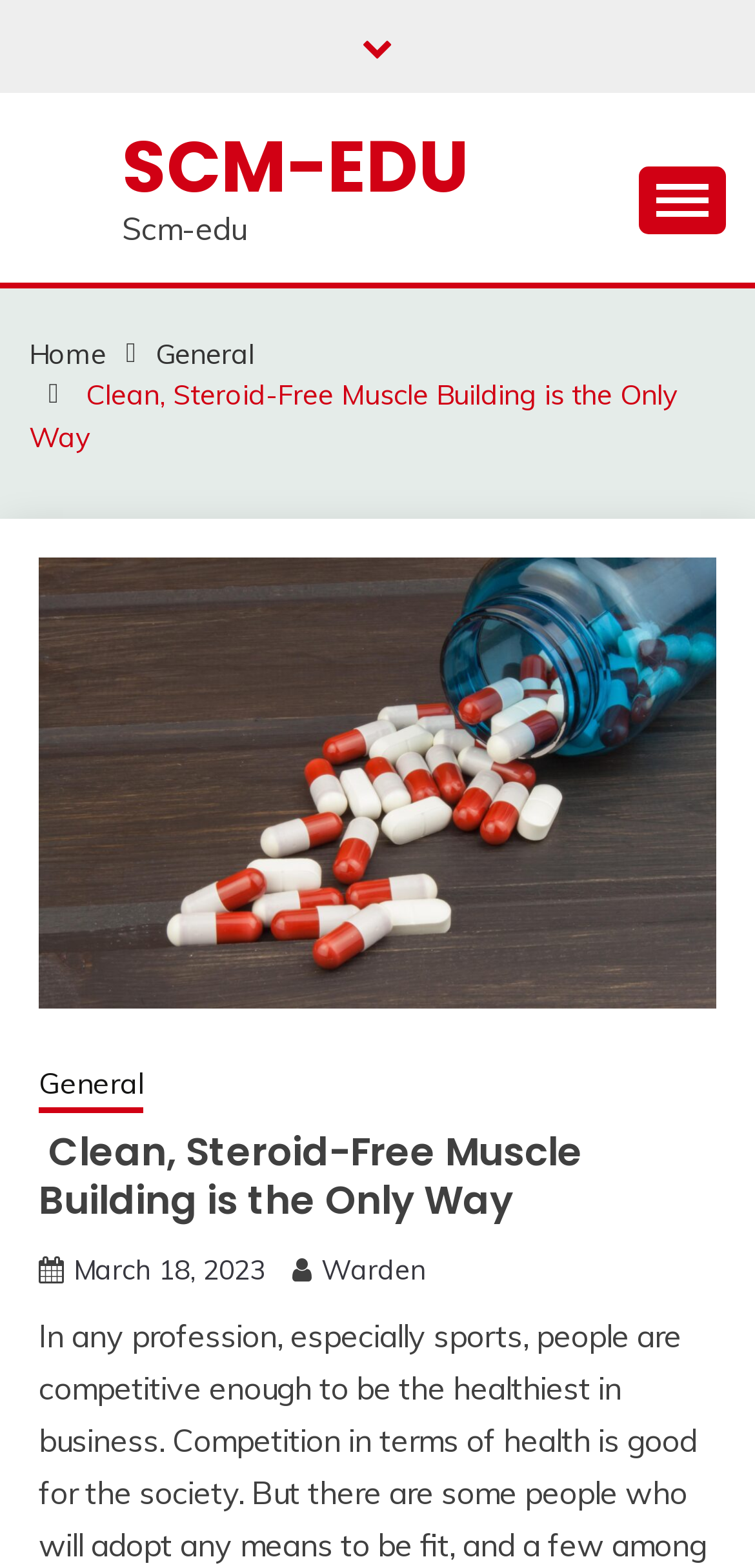Identify the bounding box coordinates of the element that should be clicked to fulfill this task: "Expand the primary menu". The coordinates should be provided as four float numbers between 0 and 1, i.e., [left, top, right, bottom].

[0.846, 0.106, 0.962, 0.149]